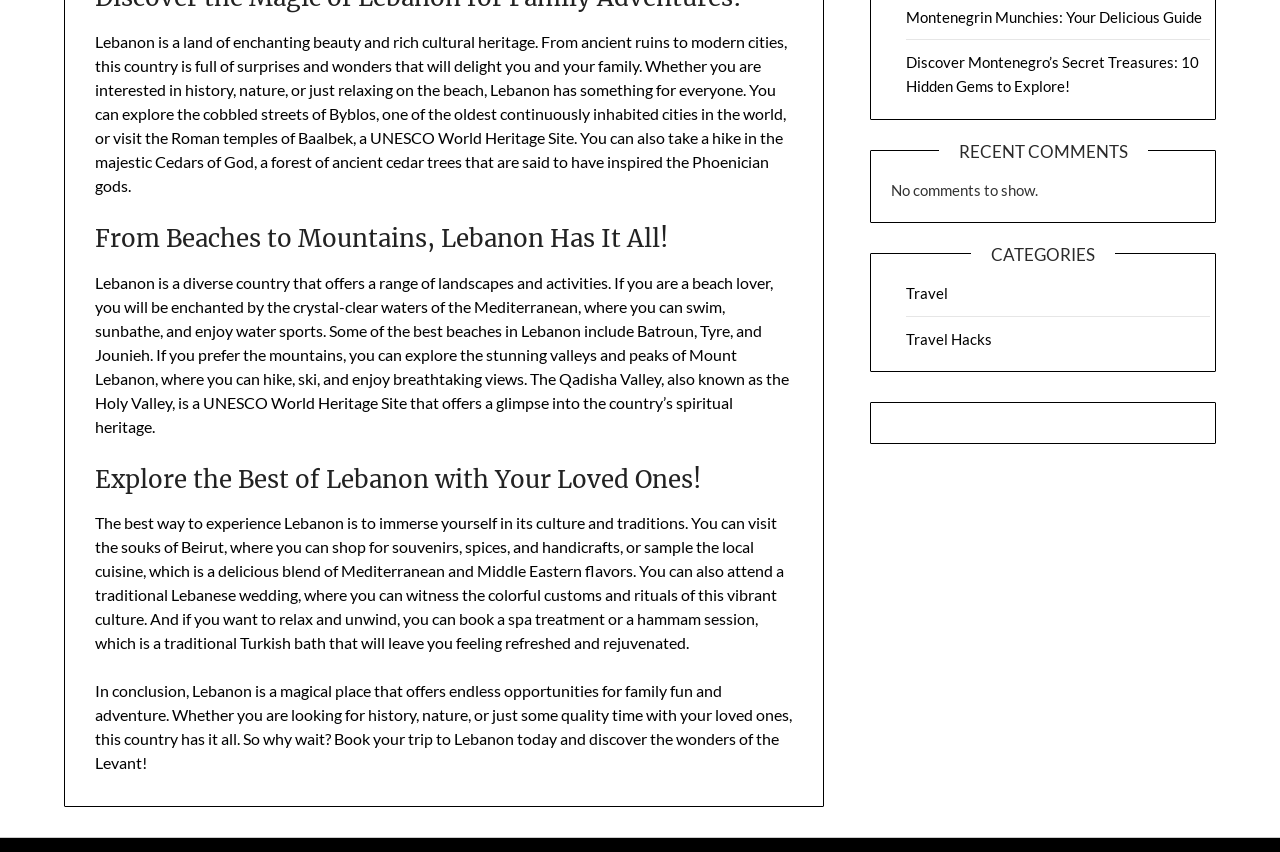Determine the bounding box of the UI element mentioned here: "Montenegrin Munchies: Your Delicious Guide". The coordinates must be in the format [left, top, right, bottom] with values ranging from 0 to 1.

[0.708, 0.009, 0.939, 0.03]